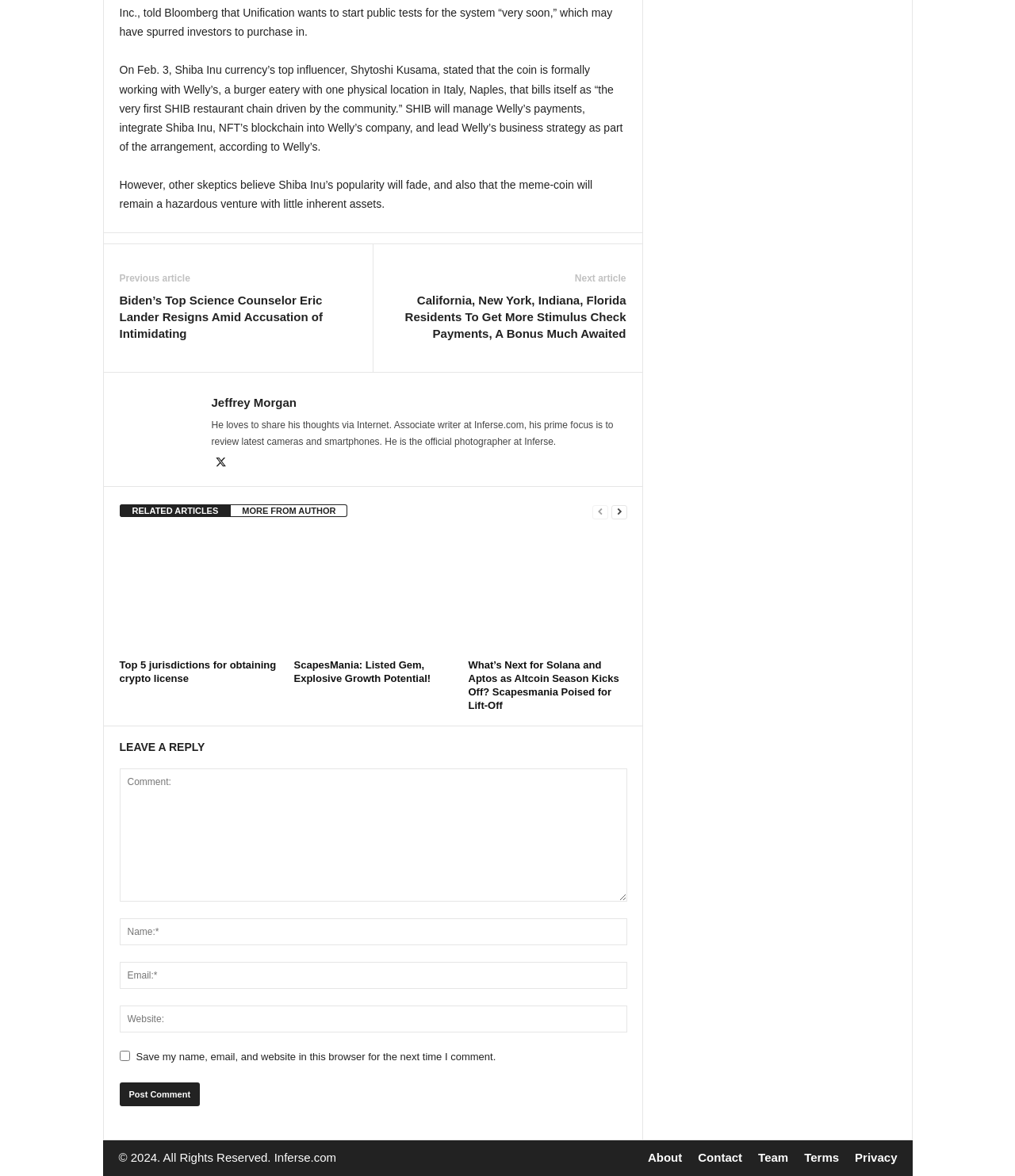Identify the bounding box coordinates for the region to click in order to carry out this instruction: "Visit the About page". Provide the coordinates using four float numbers between 0 and 1, formatted as [left, top, right, bottom].

[0.63, 0.978, 0.68, 0.99]